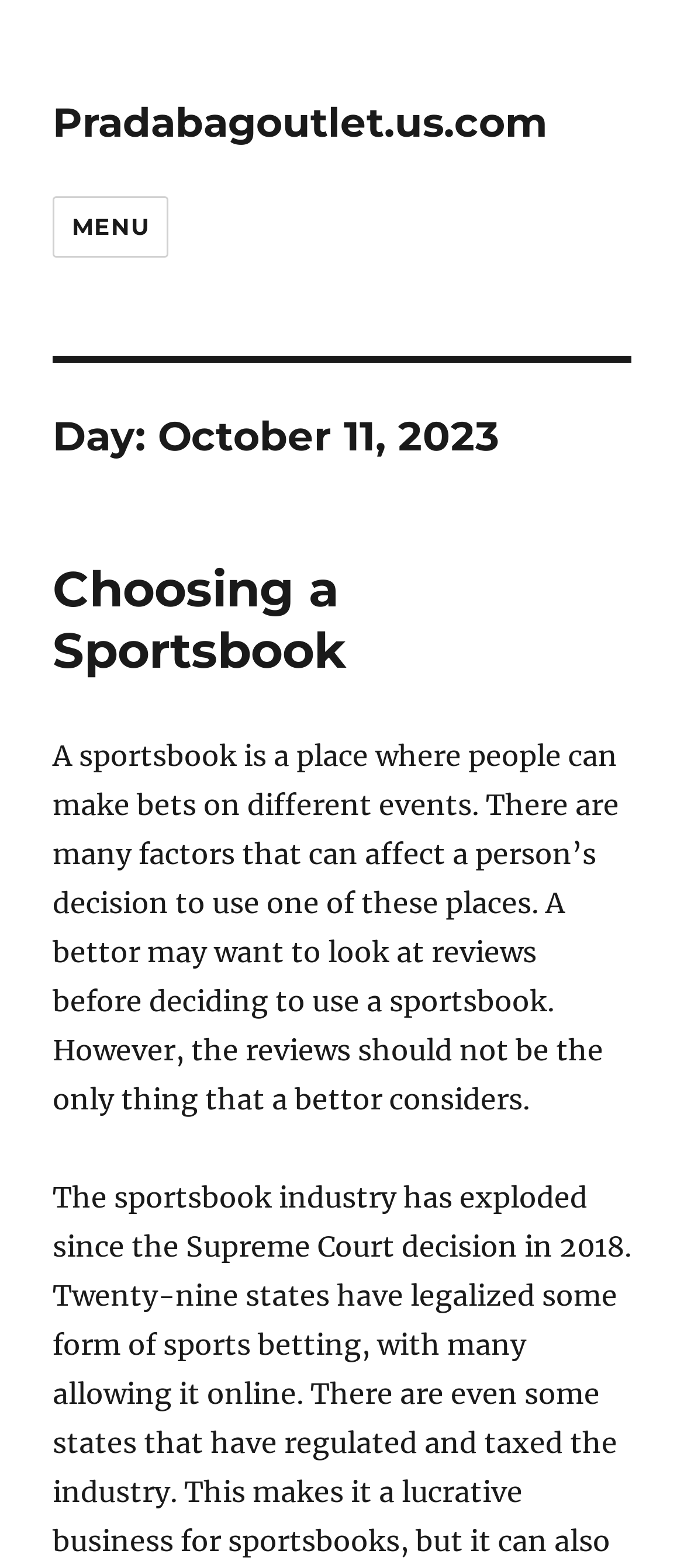Give a one-word or short phrase answer to the question: 
What type of content is on the webpage?

Informational article